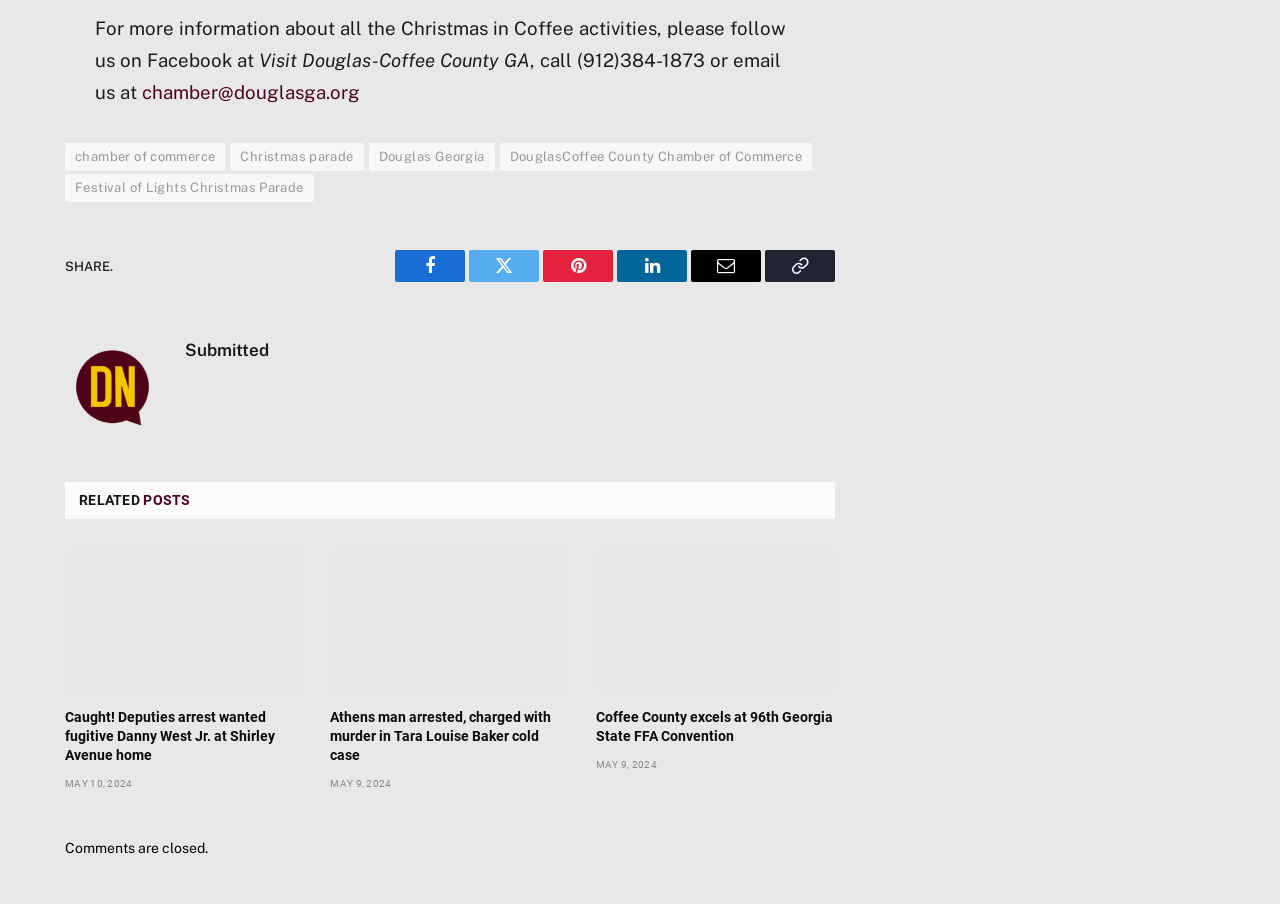What is the topic of the article with the heading 'Caught! Deputies arrest wanted fugitive Danny West Jr. at Shirley Avenue home'?
Look at the screenshot and give a one-word or phrase answer.

Arrest of a fugitive